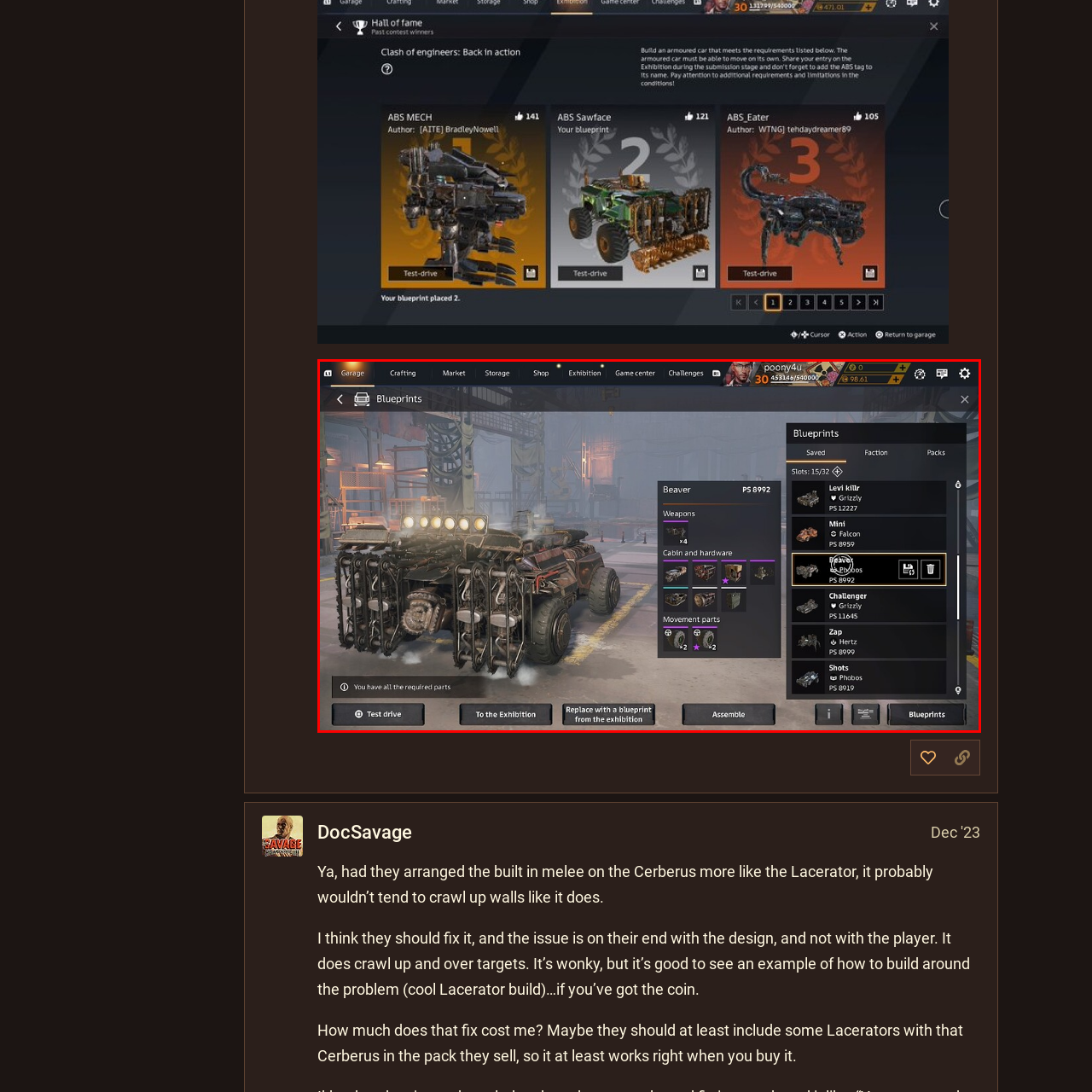Use the image within the highlighted red box to answer the following question with a single word or phrase:
What are the two options available below the vehicle options?

Test drive and Exhibition